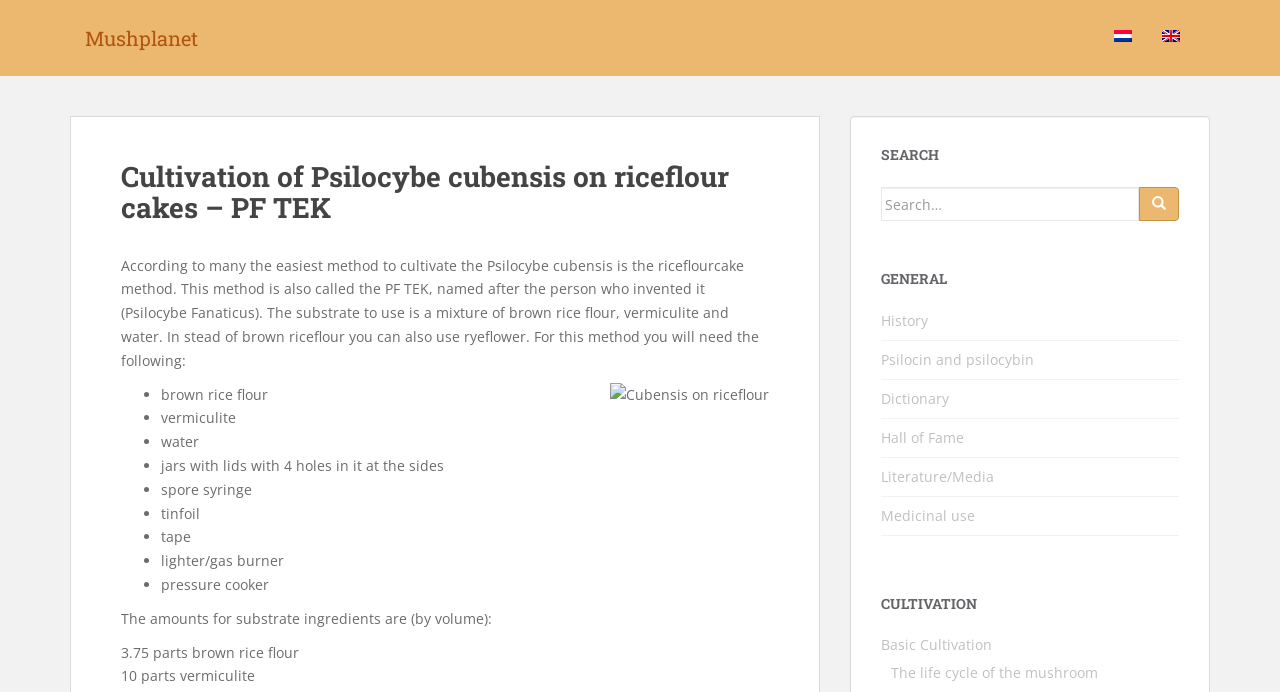Locate the bounding box coordinates of the UI element described by: "title="<img class="wpml-ls-flag" src="http://mushplanet.com/wp-content/plugins/sitepress-multilingual-cms/res/flags/en.png" alt="en" title="English">"". Provide the coordinates as four float numbers between 0 and 1, formatted as [left, top, right, bottom].

[0.896, 0.0, 0.934, 0.11]